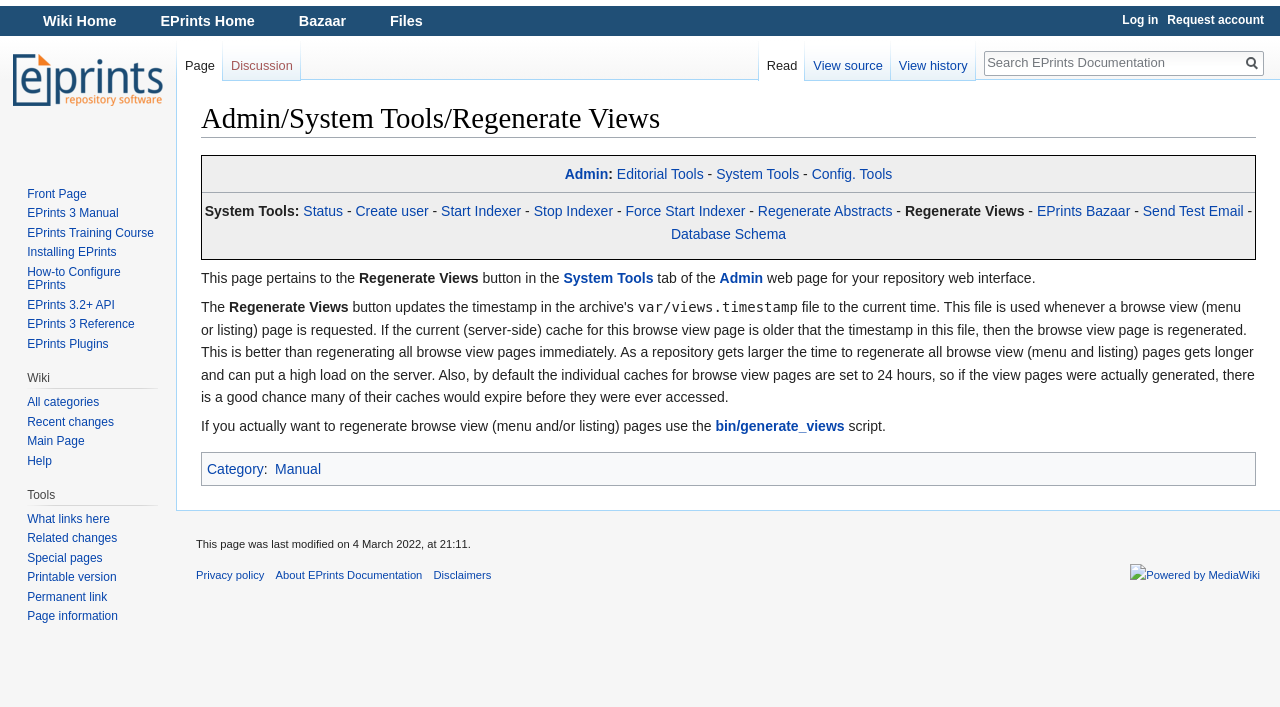How often are individual caches for browse view pages set to expire?
Answer the question with a single word or phrase derived from the image.

24 hours